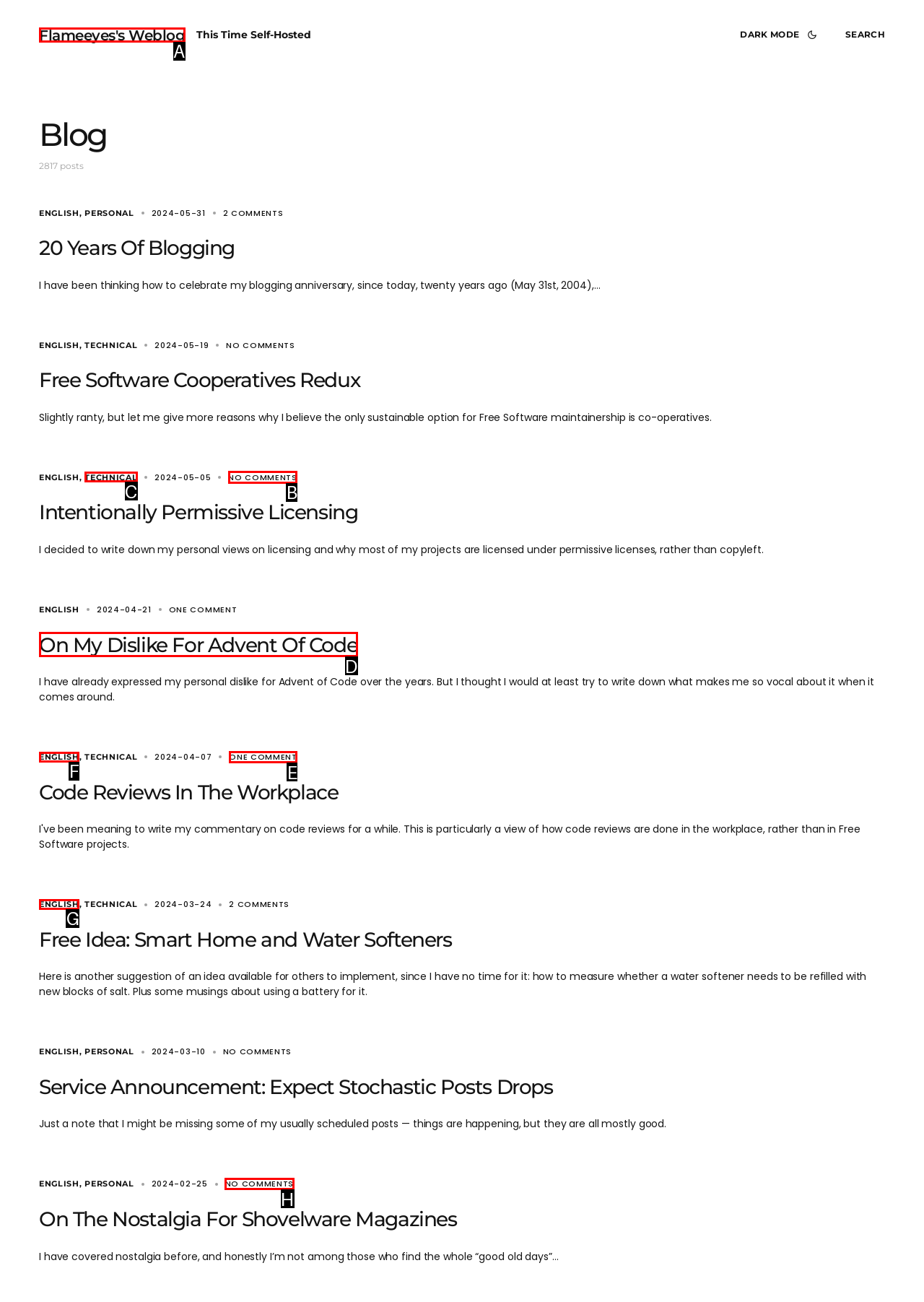Select the UI element that should be clicked to execute the following task: Check the comments on the post 'On The Nostalgia For Shovelware Magazines'
Provide the letter of the correct choice from the given options.

H